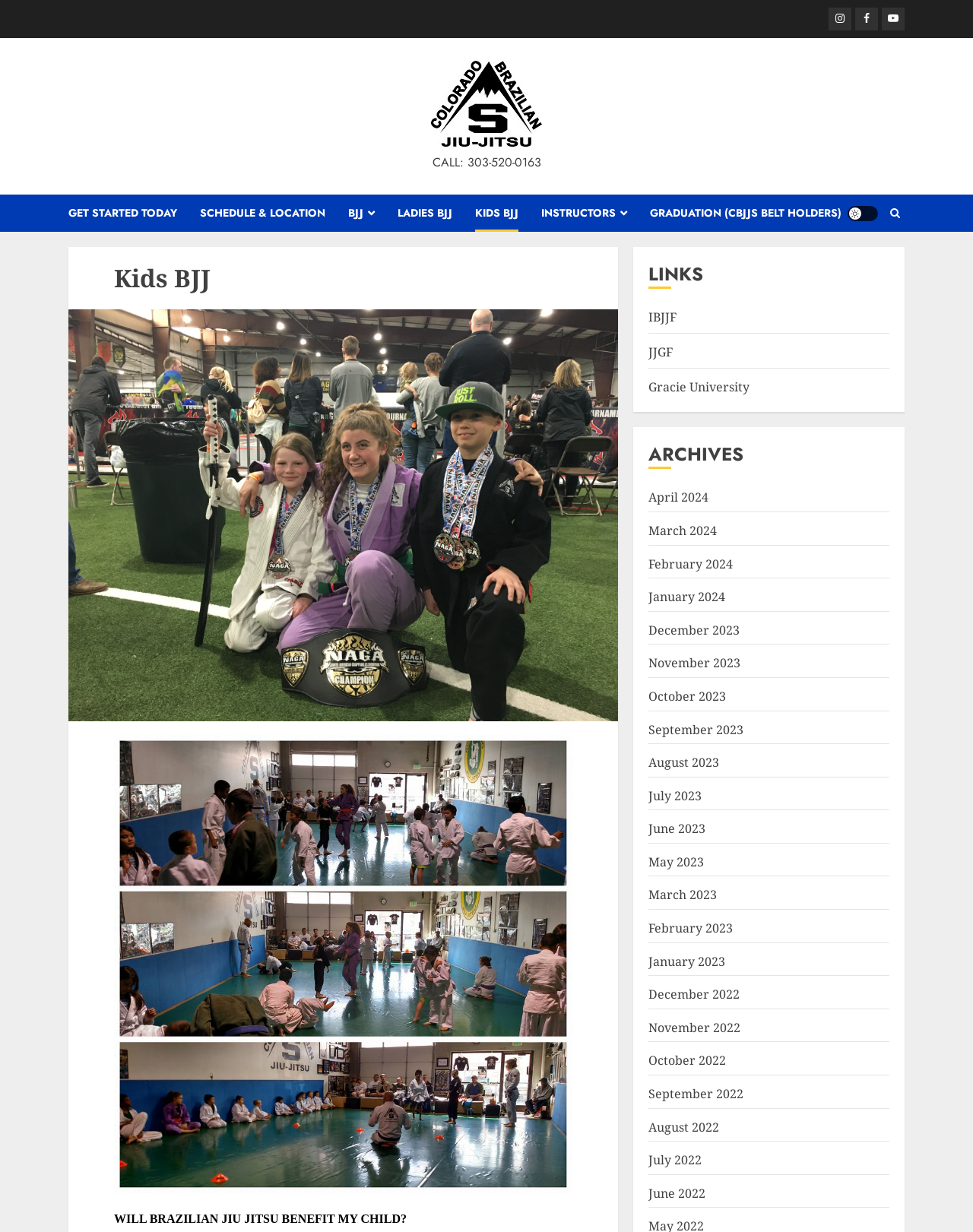Can you pinpoint the bounding box coordinates for the clickable element required for this instruction: "Learn about Ladies BJJ"? The coordinates should be four float numbers between 0 and 1, i.e., [left, top, right, bottom].

[0.409, 0.158, 0.488, 0.188]